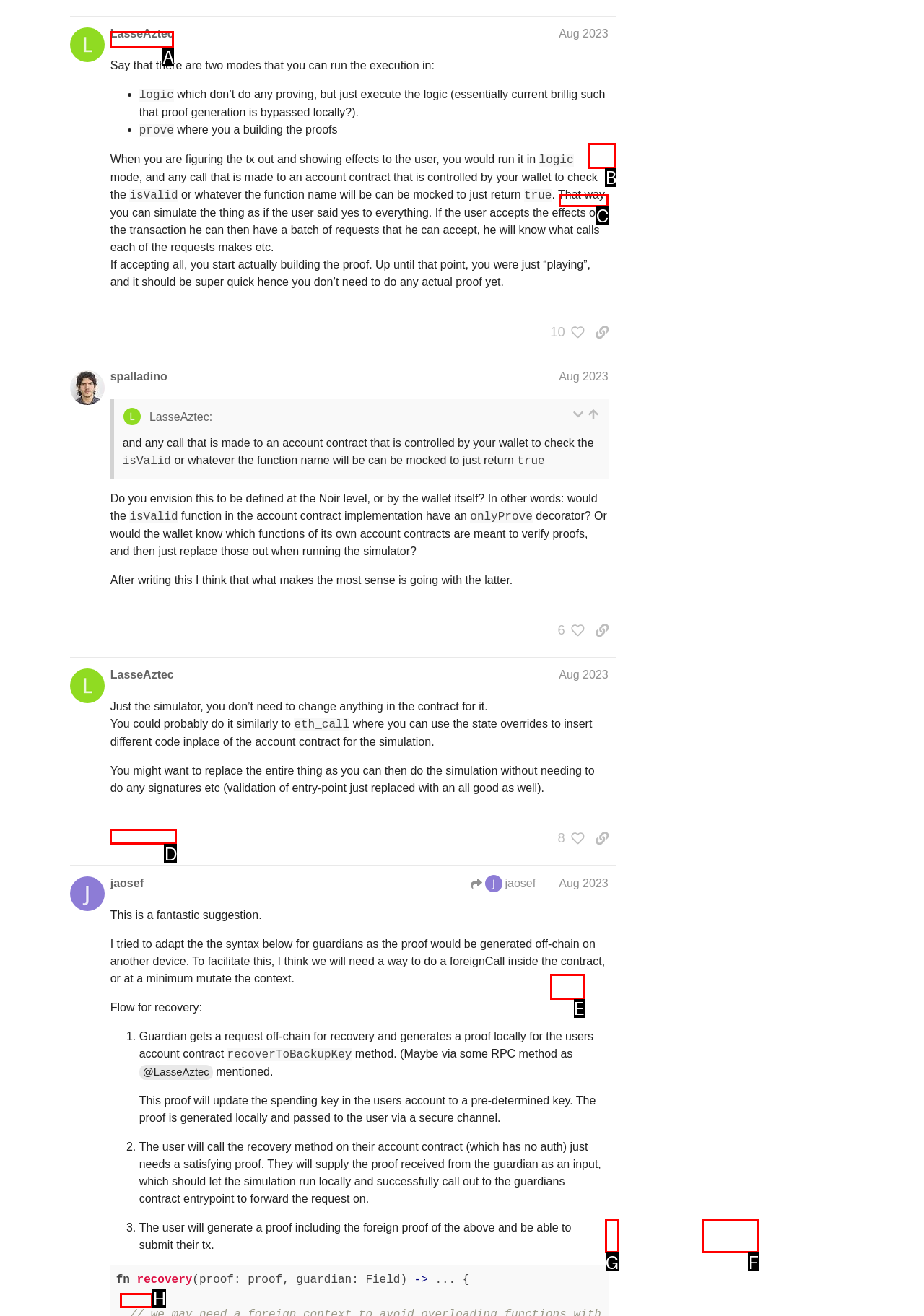Select the correct UI element to click for this task: Copy a link to this post to clipboard.
Answer using the letter from the provided options.

B